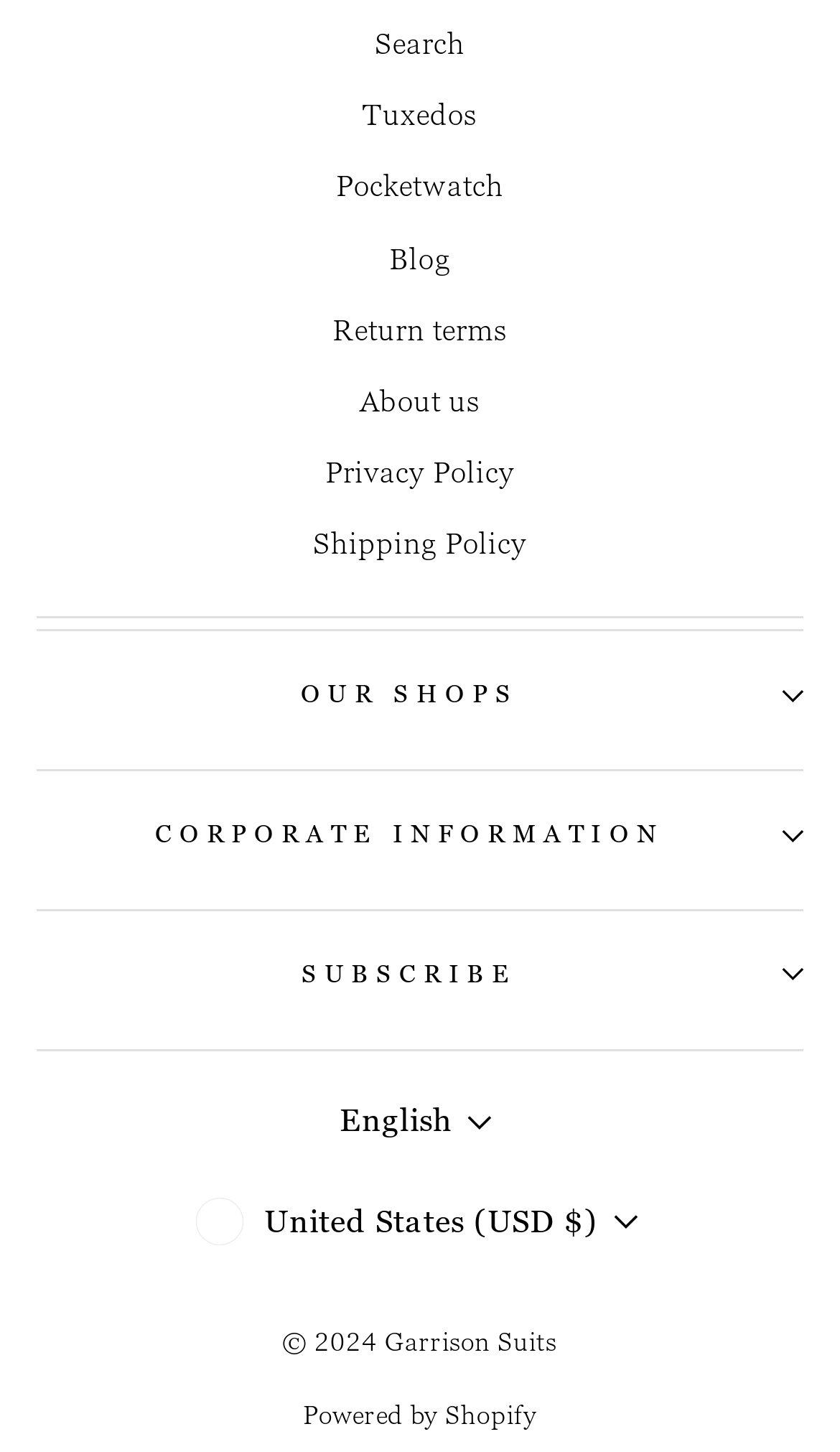Please indicate the bounding box coordinates of the element's region to be clicked to achieve the instruction: "Search for something". Provide the coordinates as four float numbers between 0 and 1, i.e., [left, top, right, bottom].

[0.446, 0.009, 0.554, 0.053]